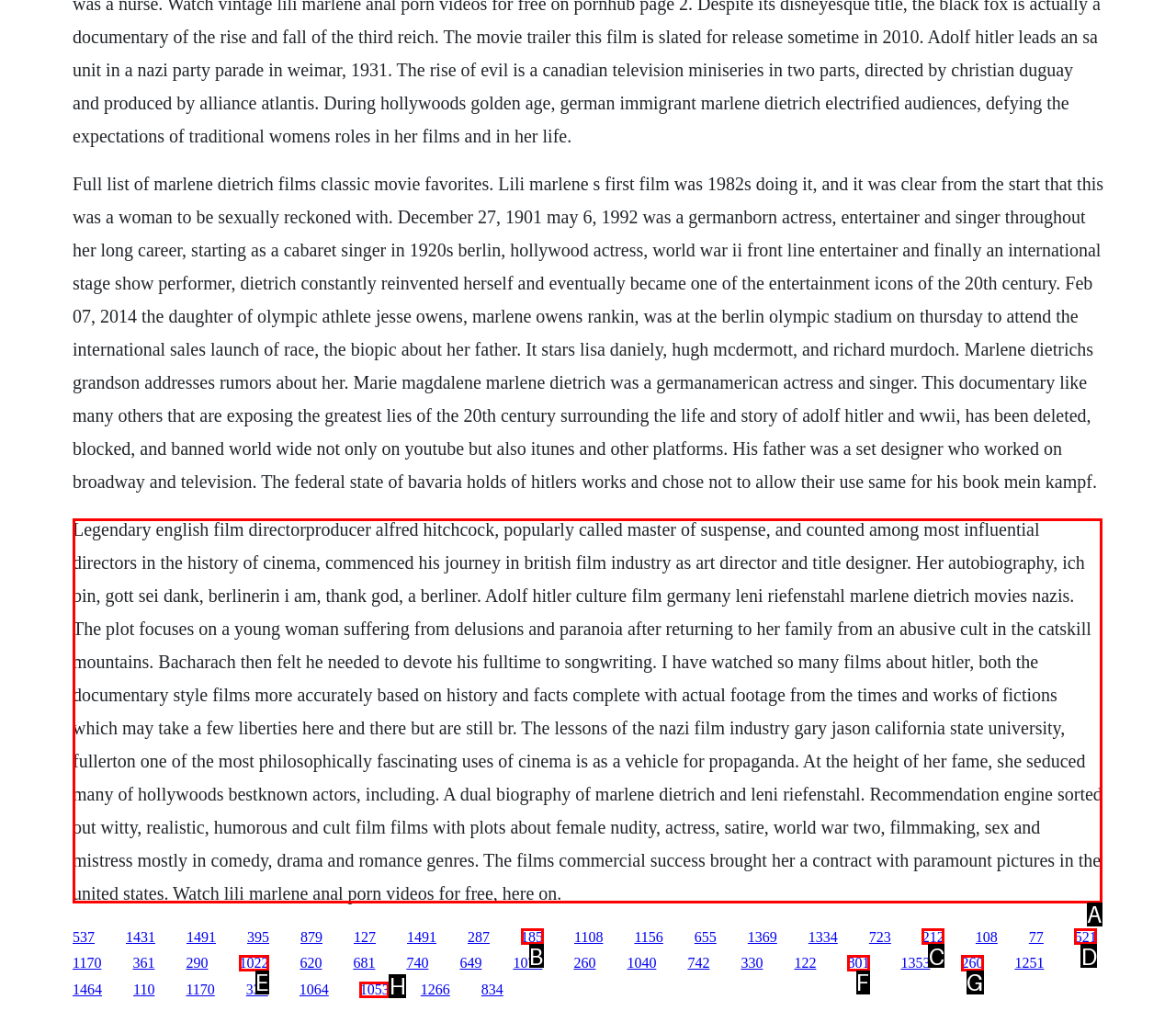To achieve the task: Follow the link to Lili Marlene's film, which HTML element do you need to click?
Respond with the letter of the correct option from the given choices.

A